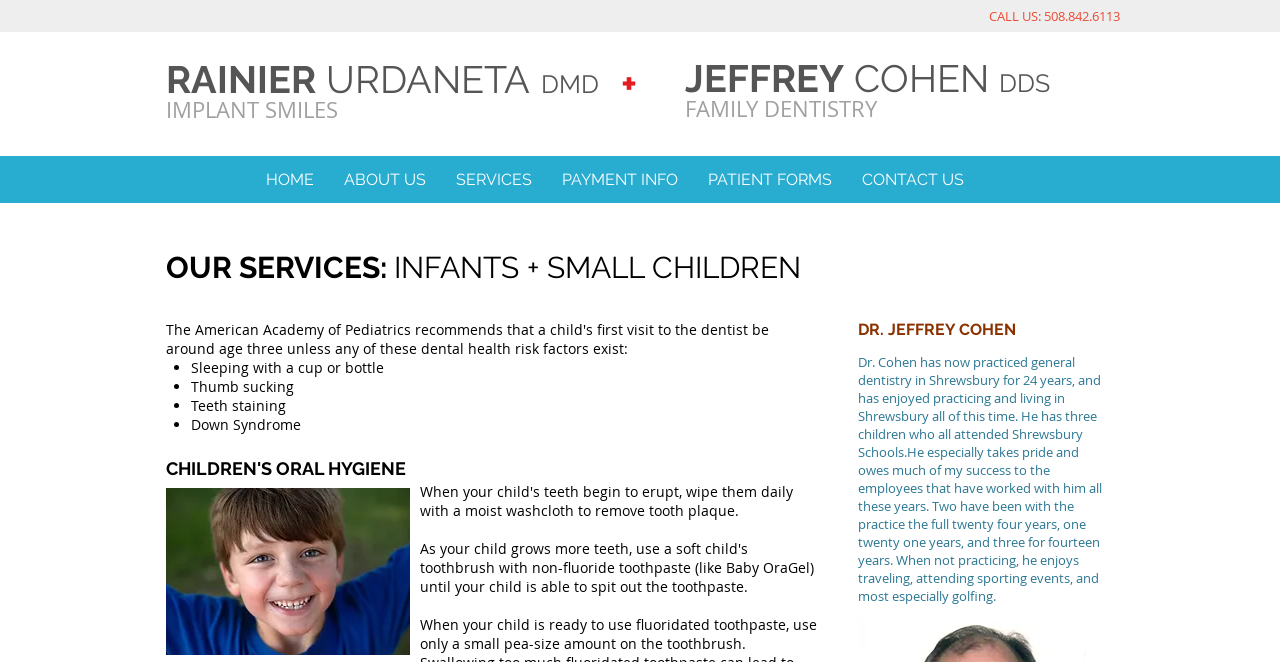Find the bounding box coordinates of the area to click in order to follow the instruction: "Click the 'IMPLANT SMILES' link".

[0.13, 0.142, 0.264, 0.187]